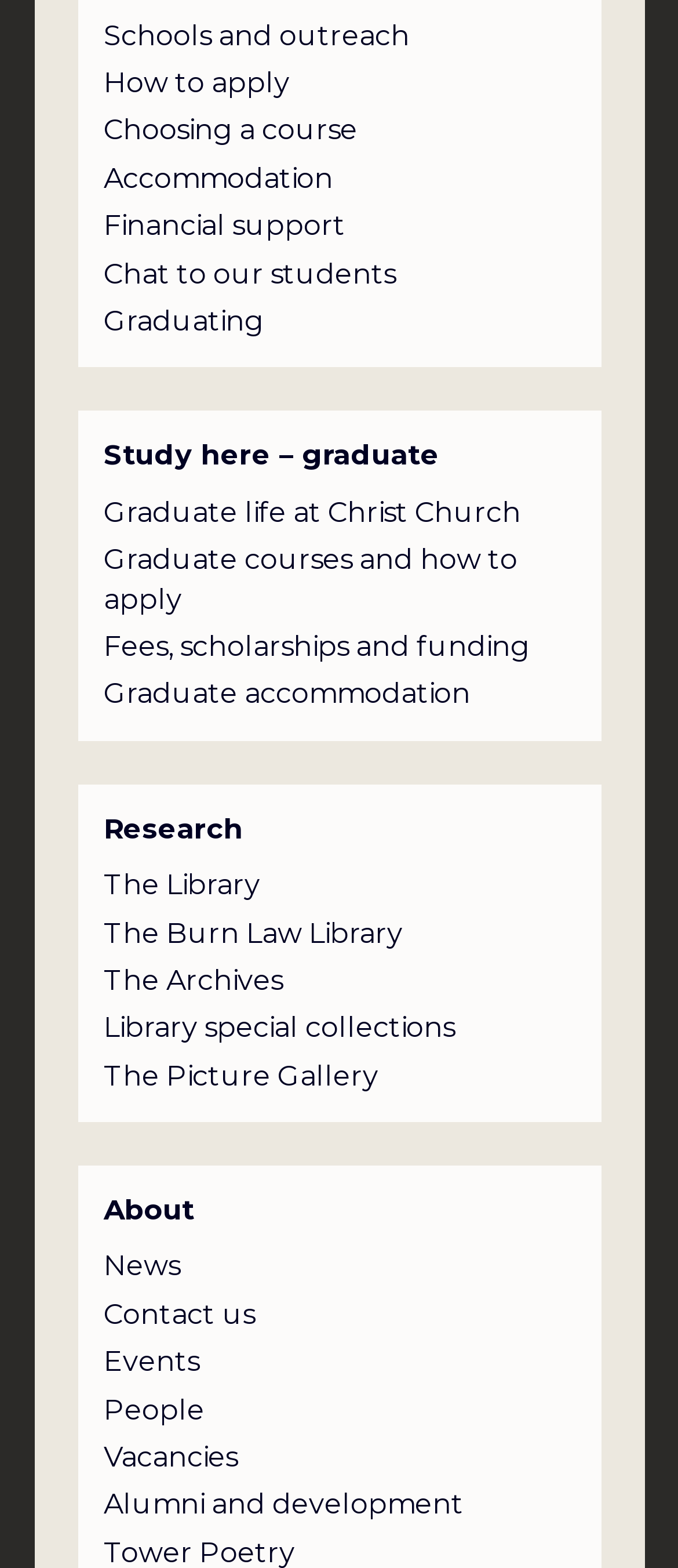Can you specify the bounding box coordinates for the region that should be clicked to fulfill this instruction: "Visit the Picture Gallery".

[0.153, 0.674, 0.558, 0.699]